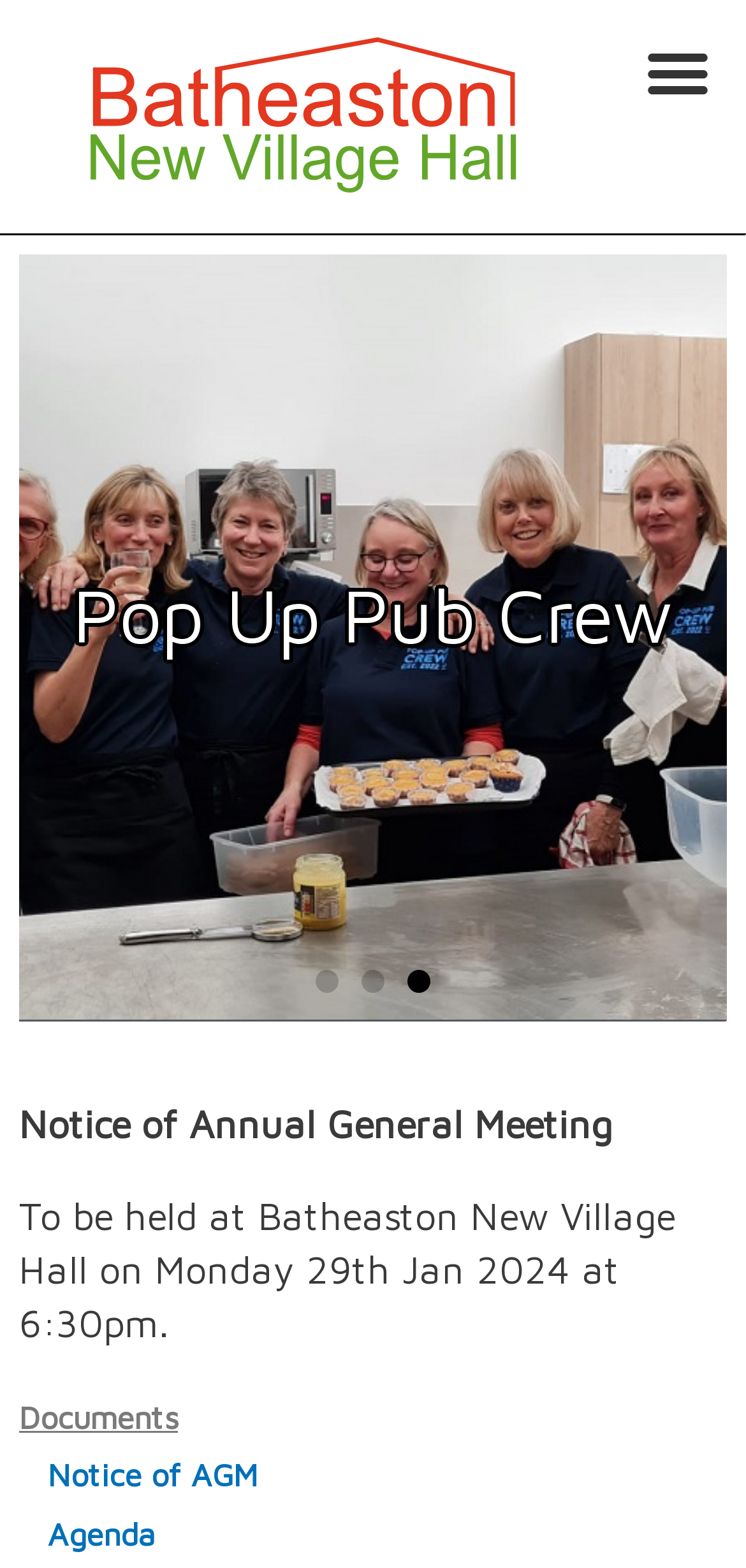How many documents are linked?
Please respond to the question with a detailed and thorough explanation.

I found the answer by looking at the link elements with the text 'Notice of AGM' and 'Agenda' which are children of the root element.